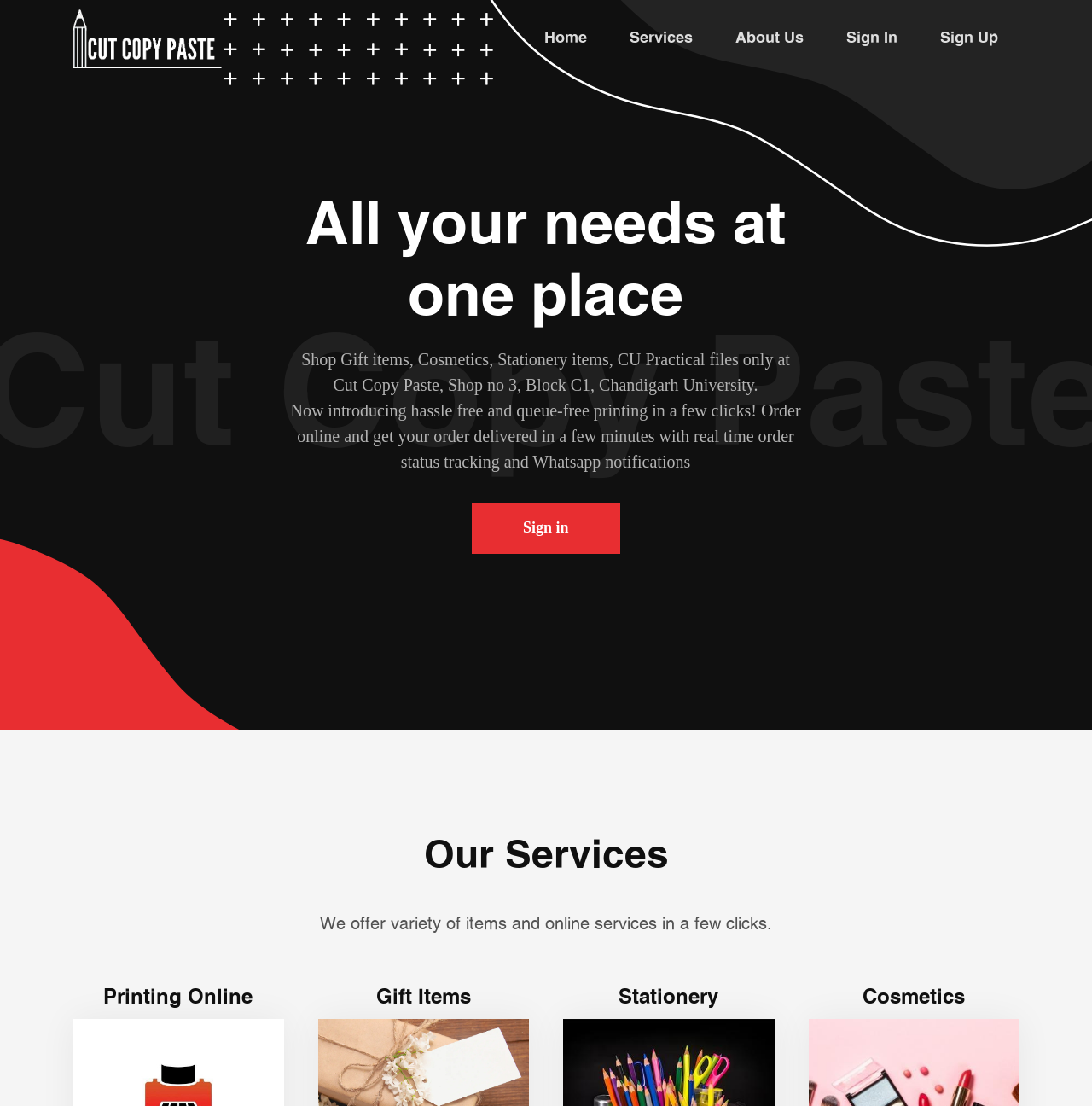Identify the bounding box coordinates for the element you need to click to achieve the following task: "View Services". The coordinates must be four float values ranging from 0 to 1, formatted as [left, top, right, bottom].

[0.57, 0.024, 0.641, 0.045]